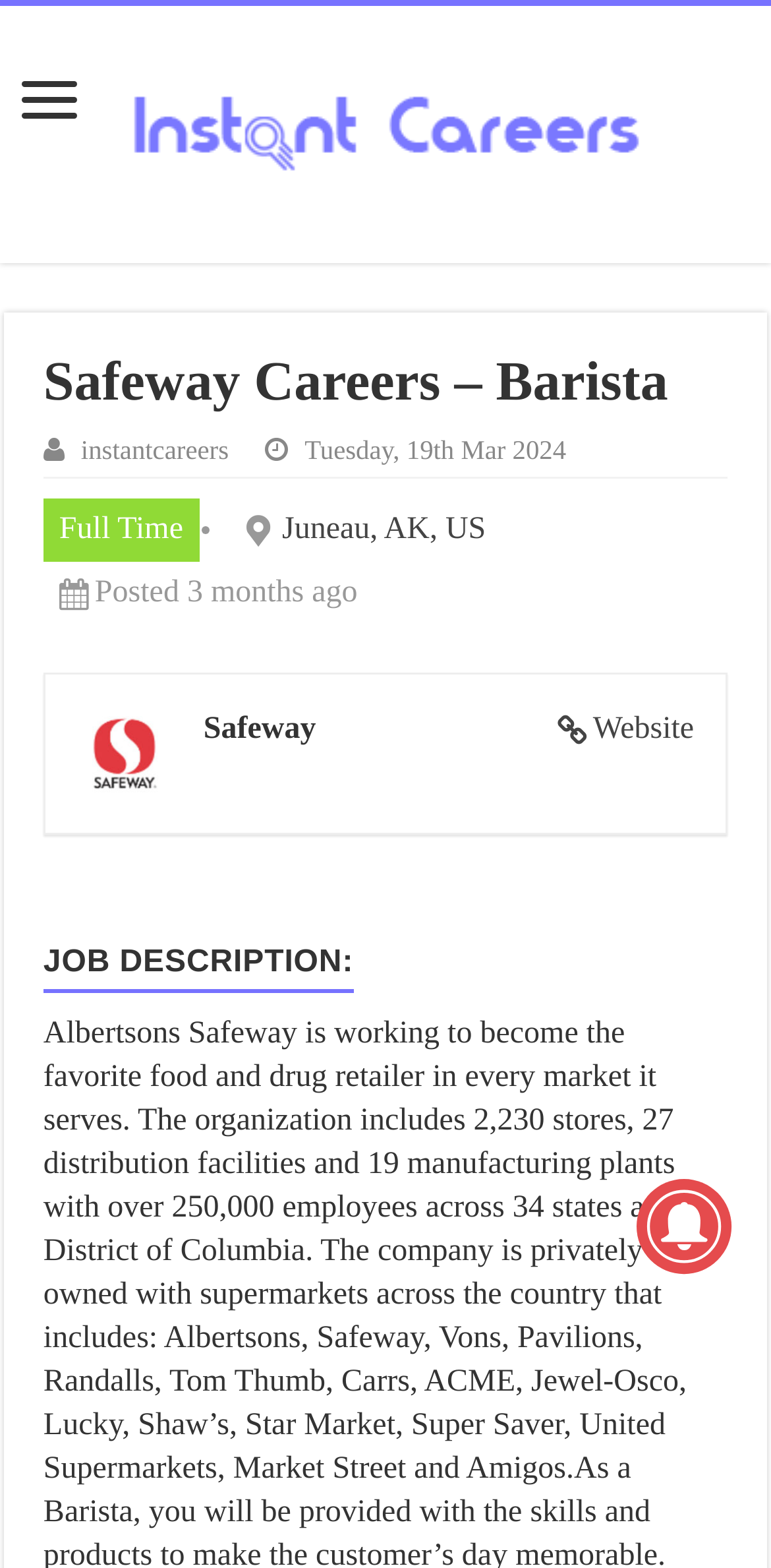Explain in detail what you observe on this webpage.

The webpage appears to be a job posting for a Barista position at Safeway. At the top of the page, there is a heading that reads "Instant Careers | Latest Jobs 2022" with a link and an image below it. To the right of this heading, there is another heading that reads "Safeway Careers – Barista". 

Below these headings, there are several links and text elements. A link to "instantcareers" is positioned near the top, followed by the text "Tuesday, 19th Mar 2024". 

A list of job details is presented below, with bullet points indicating each item. The list includes the job type, "Full Time", the location, "Juneau, AK, US", and the posting date, "Posted 3 months ago". 

An image of the Safeway logo is positioned to the right of the job details list. Below the logo, there is a link to the company website, indicated by a globe icon. 

The main content of the job posting begins with a heading that reads "JOB DESCRIPTION:". This section likely contains the details of the job responsibilities and requirements. 

At the bottom of the page, there is a small image, but its content is not specified.